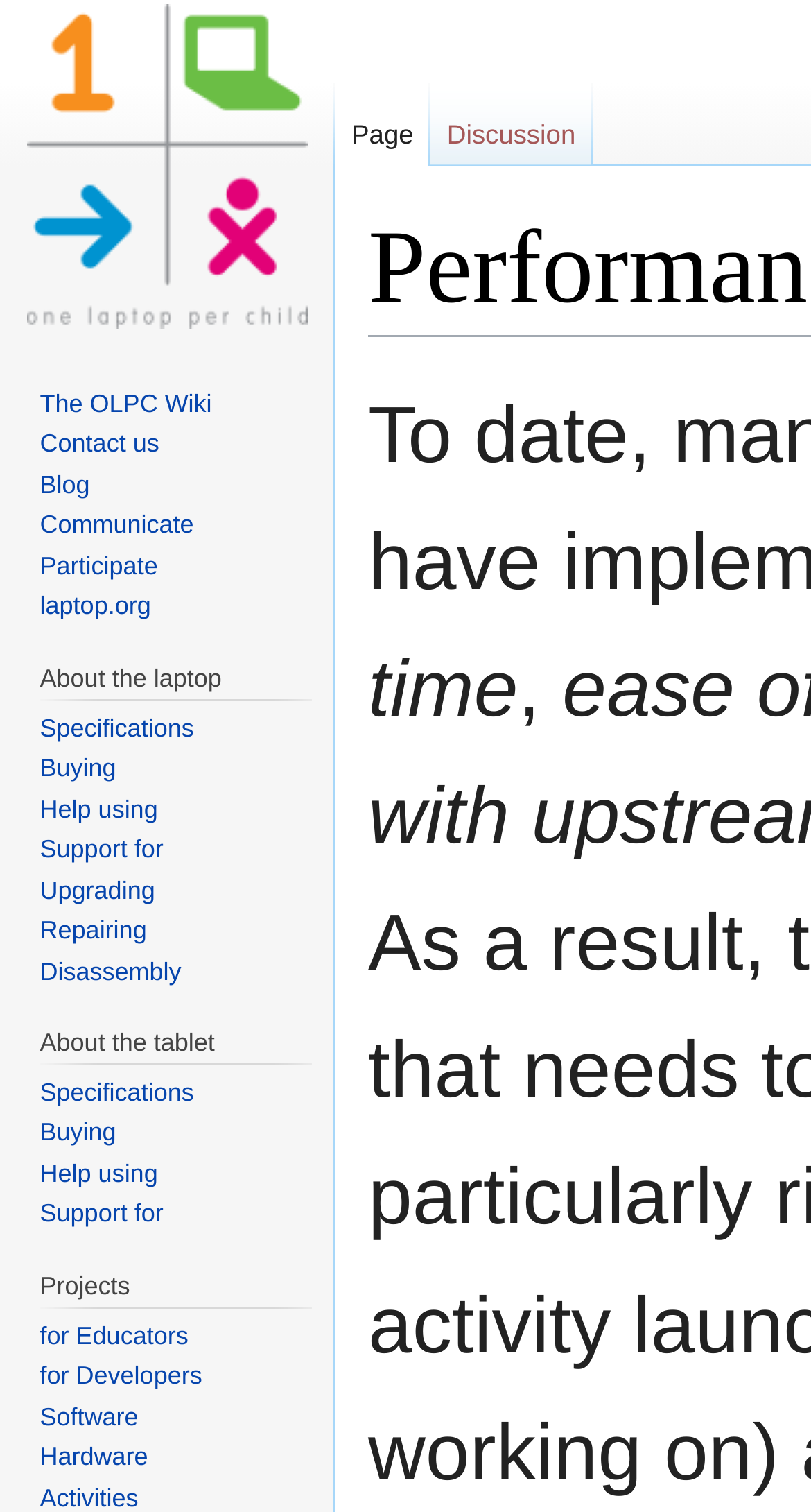How many links are there under 'About the laptop'?
Observe the image and answer the question with a one-word or short phrase response.

7